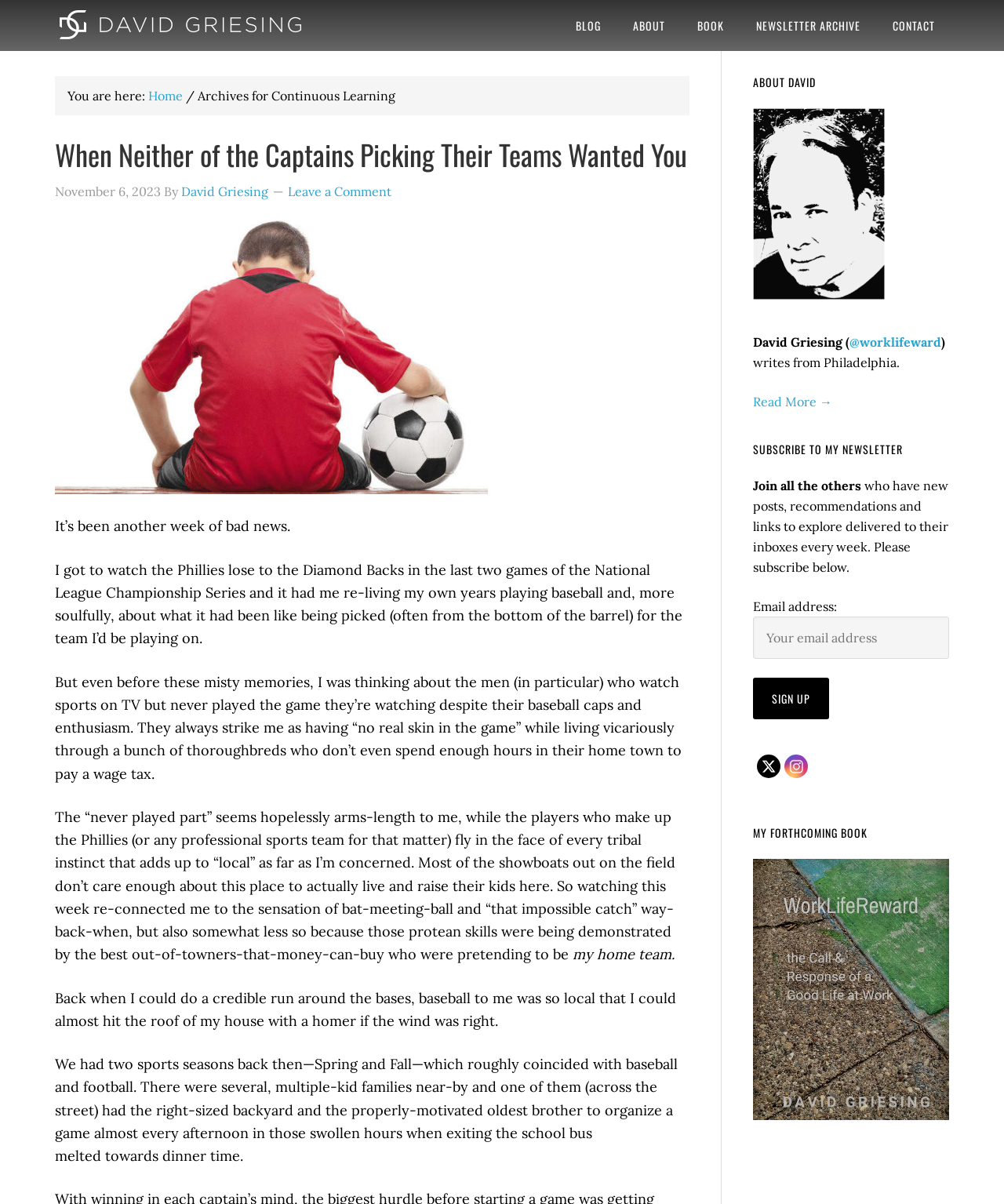Answer with a single word or phrase: 
What can be subscribed to?

Newsletter